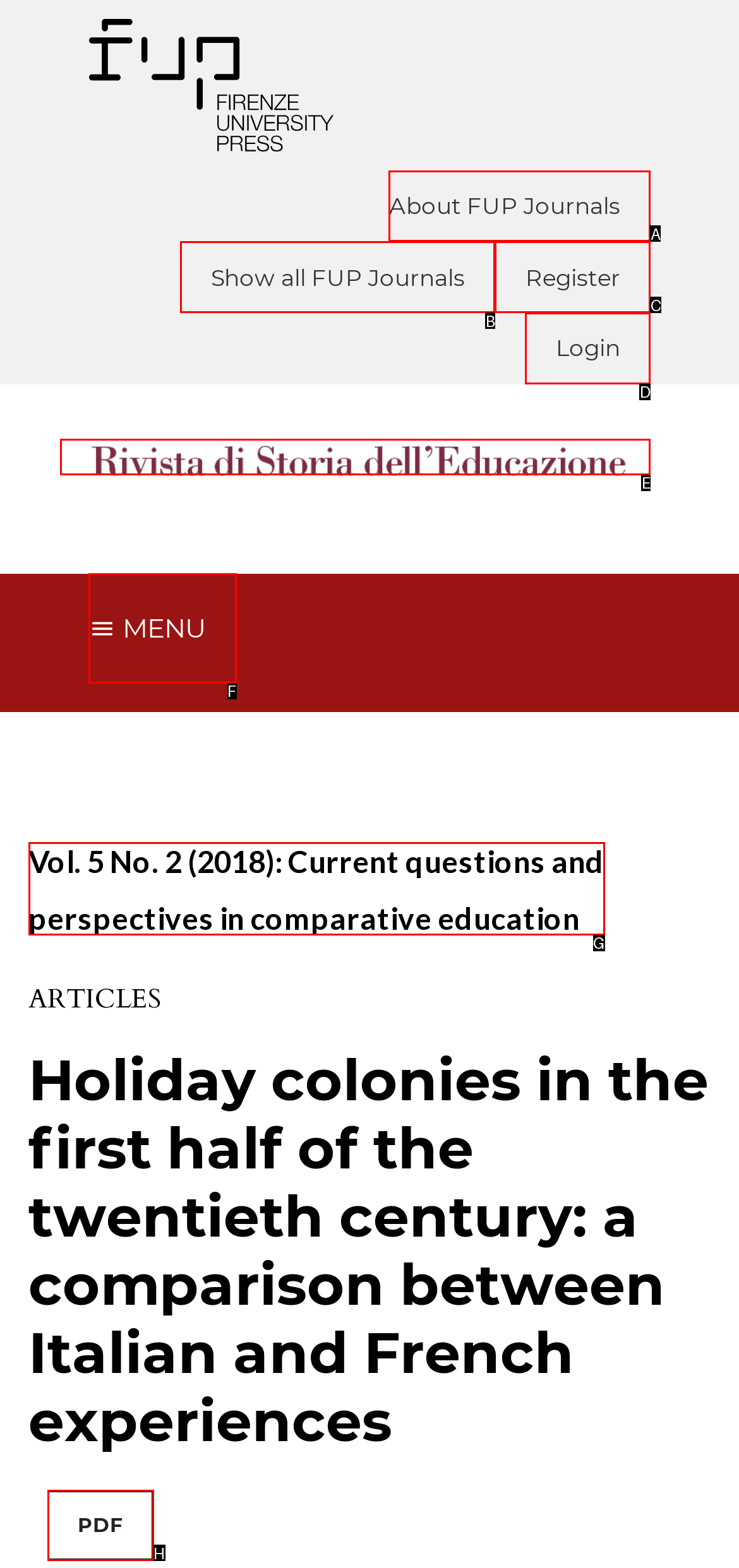Select the appropriate HTML element that needs to be clicked to finish the task: View the about page of FUP Journals
Reply with the letter of the chosen option.

A